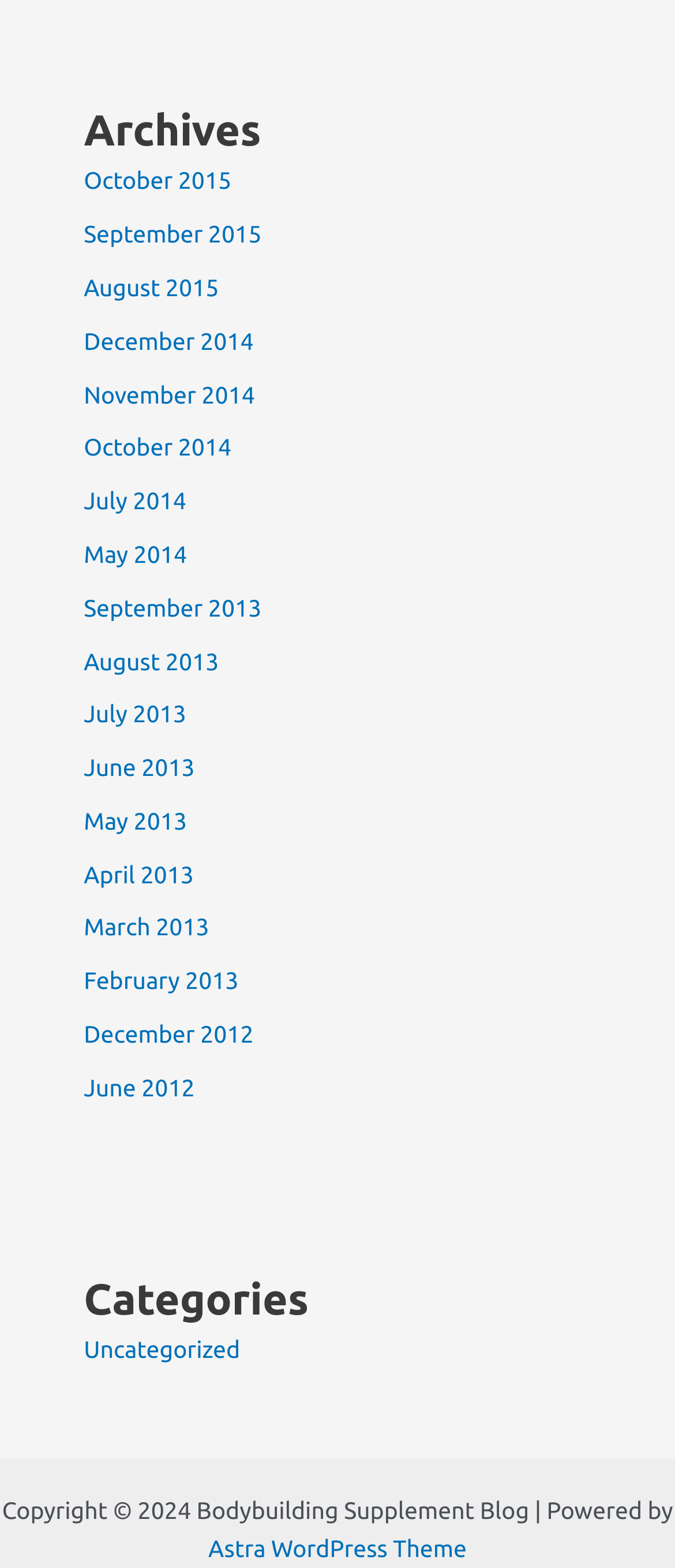What is the theme of the website?
Please provide a single word or phrase based on the screenshot.

Astra WordPress Theme